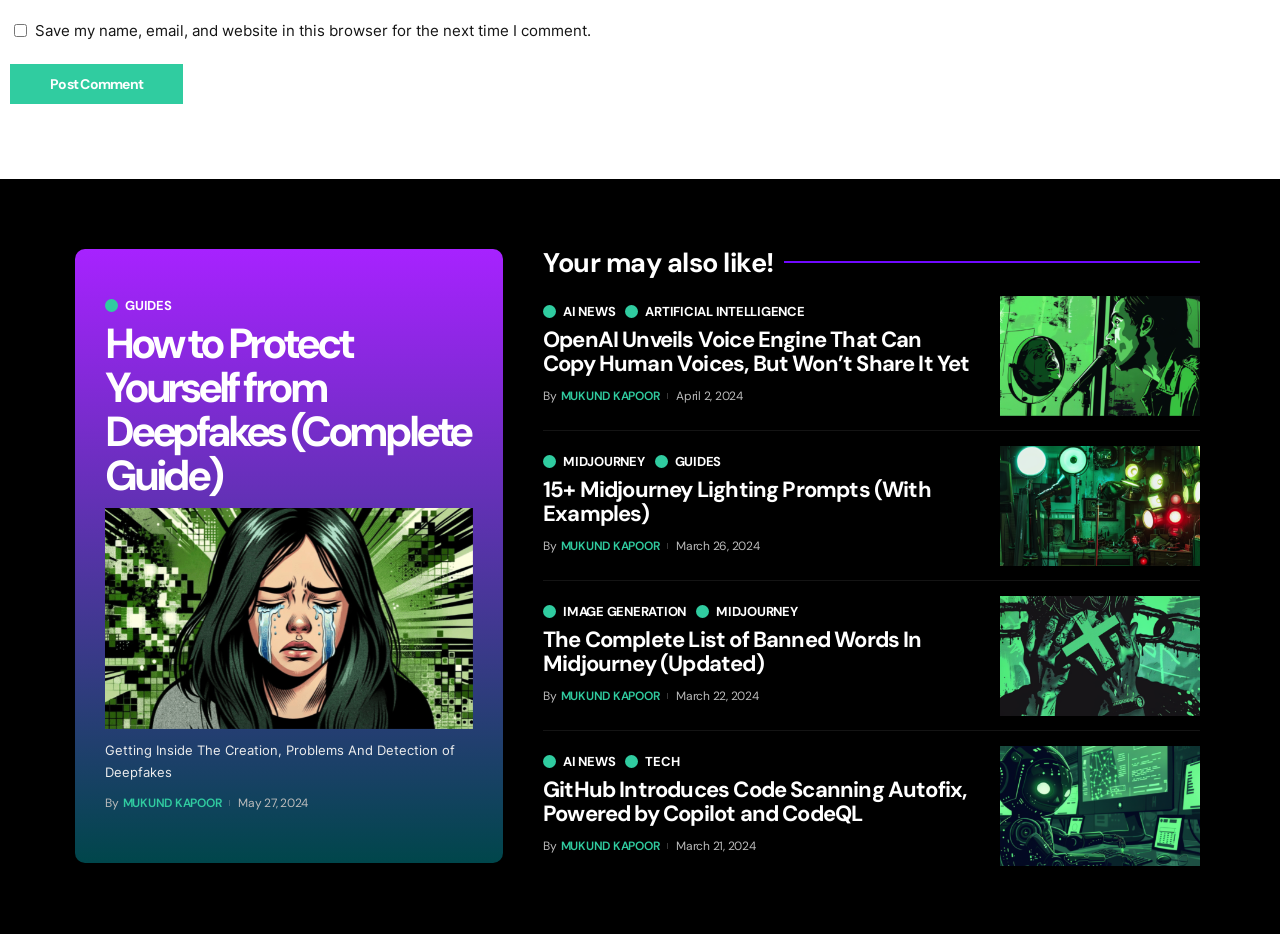Using the element description provided, determine the bounding box coordinates in the format (top-left x, top-left y, bottom-right x, bottom-right y). Ensure that all values are floating point numbers between 0 and 1. Element description: name="submit" value="Post Comment"

[0.008, 0.068, 0.143, 0.111]